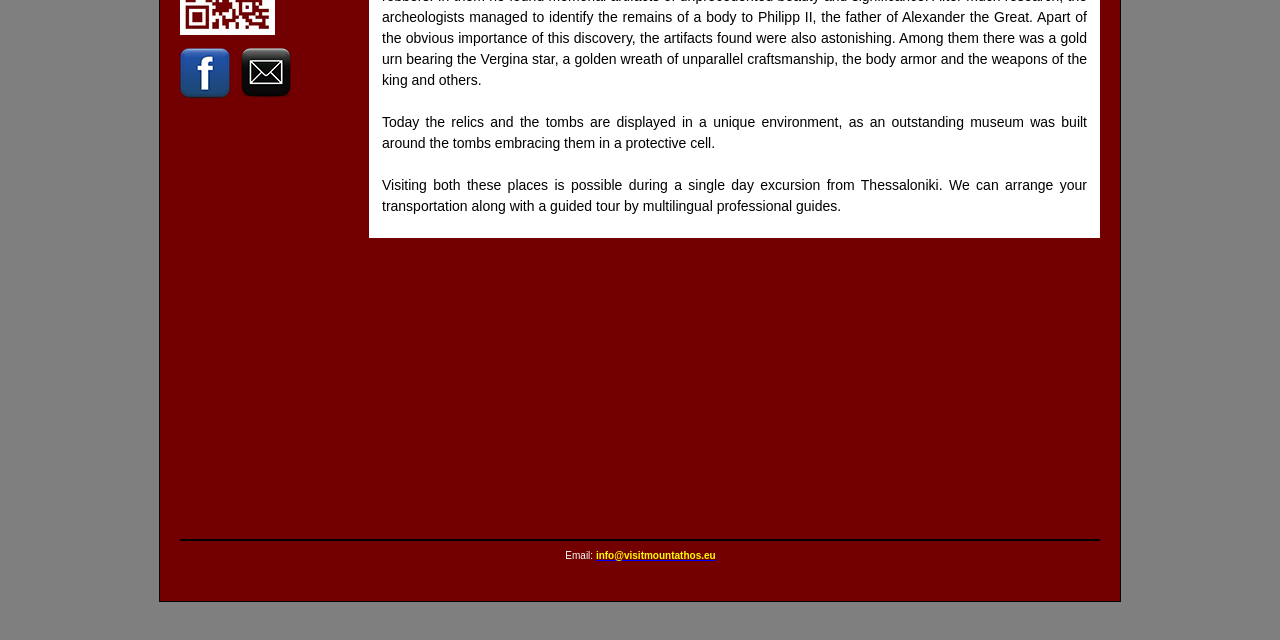Provide the bounding box coordinates of the HTML element this sentence describes: "info@visitmountathos.eu". The bounding box coordinates consist of four float numbers between 0 and 1, i.e., [left, top, right, bottom].

[0.466, 0.861, 0.559, 0.877]